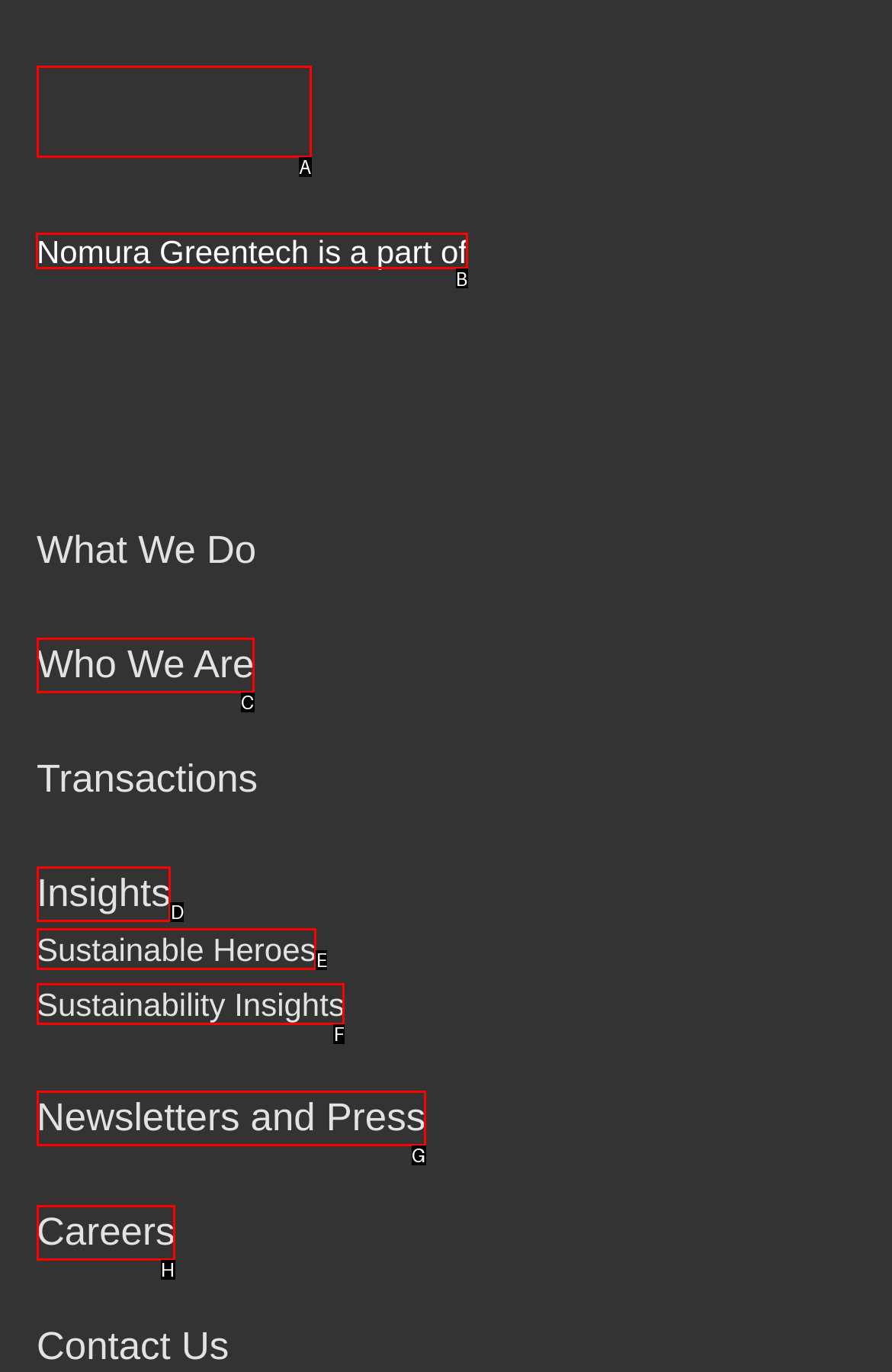Please indicate which HTML element to click in order to fulfill the following task: Read about 'Nomura Greentech' Respond with the letter of the chosen option.

B